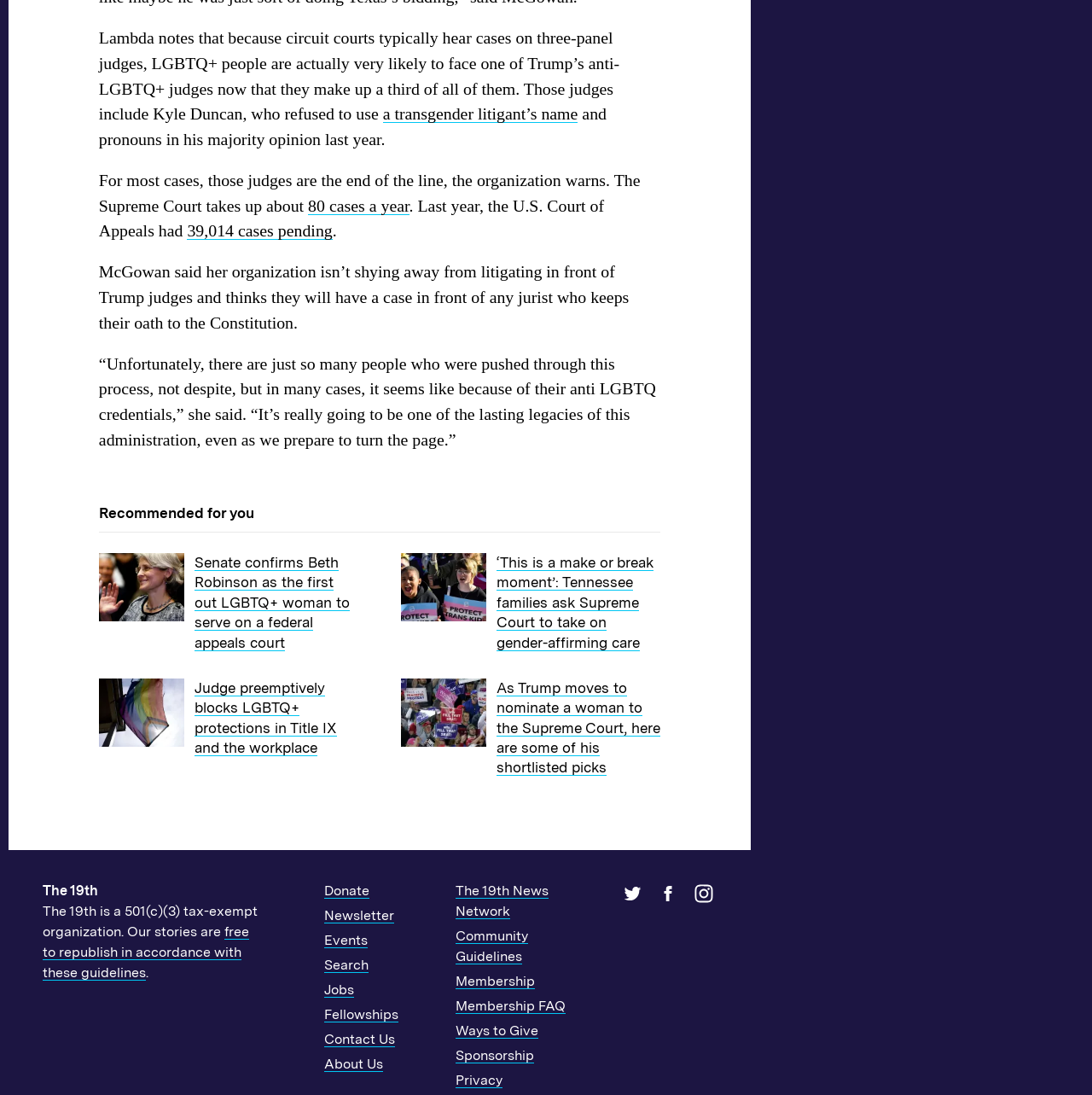Locate the bounding box coordinates of the clickable area needed to fulfill the instruction: "Follow The 19th on Twitter".

[0.567, 0.804, 0.591, 0.828]